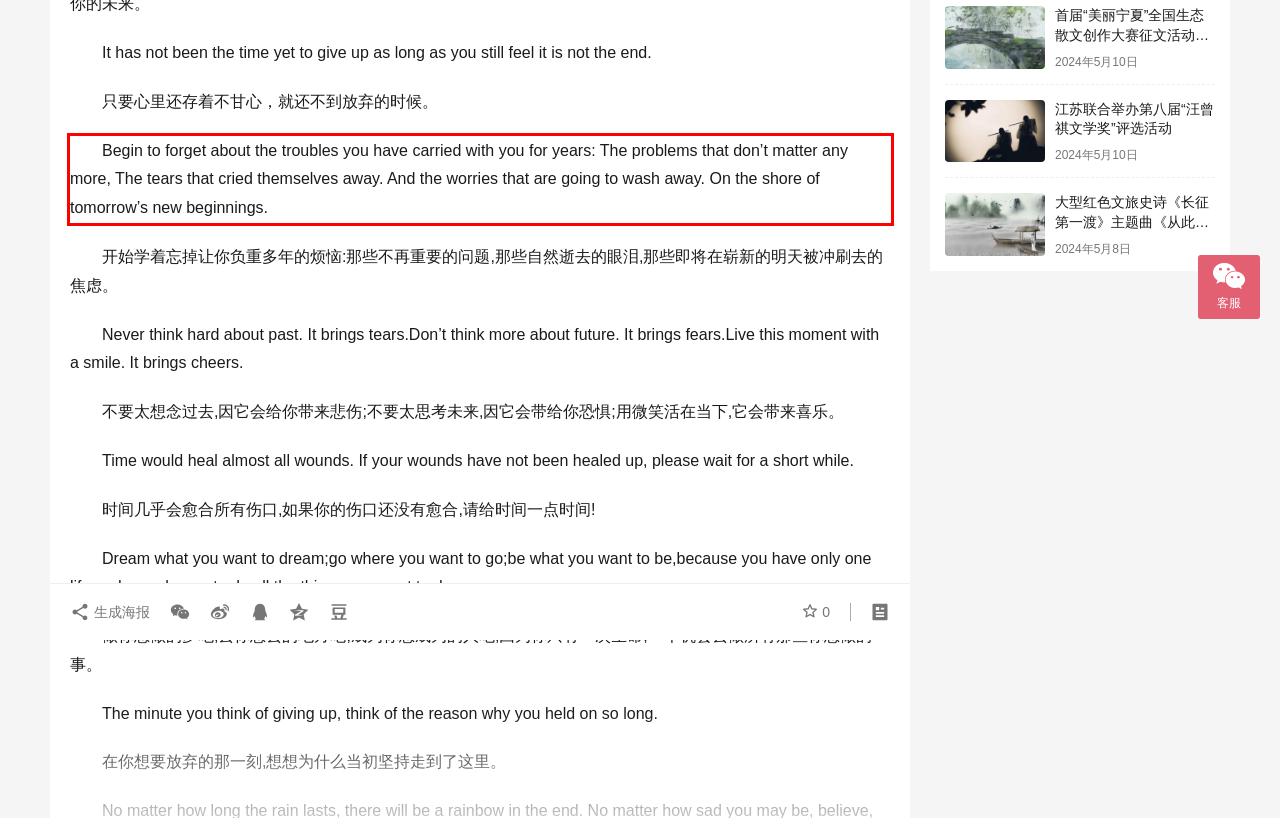You are given a webpage screenshot with a red bounding box around a UI element. Extract and generate the text inside this red bounding box.

Begin to forget about the troubles you have carried with you for years: The problems that don’t matter any more, The tears that cried themselves away. And the worries that are going to wash away. On the shore of tomorrow’s new beginnings.